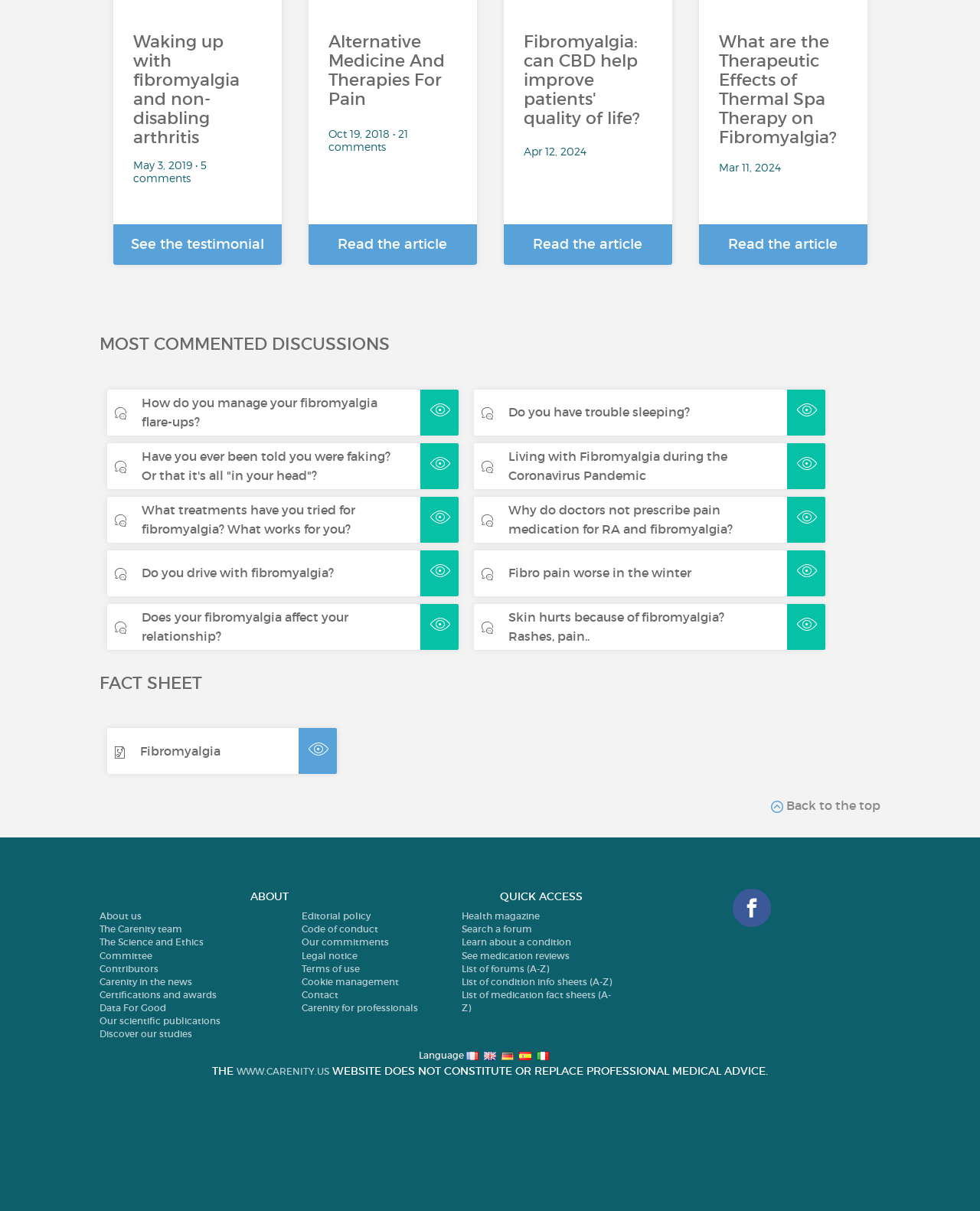Please specify the bounding box coordinates for the clickable region that will help you carry out the instruction: "See the testimonial".

[0.133, 0.195, 0.269, 0.208]